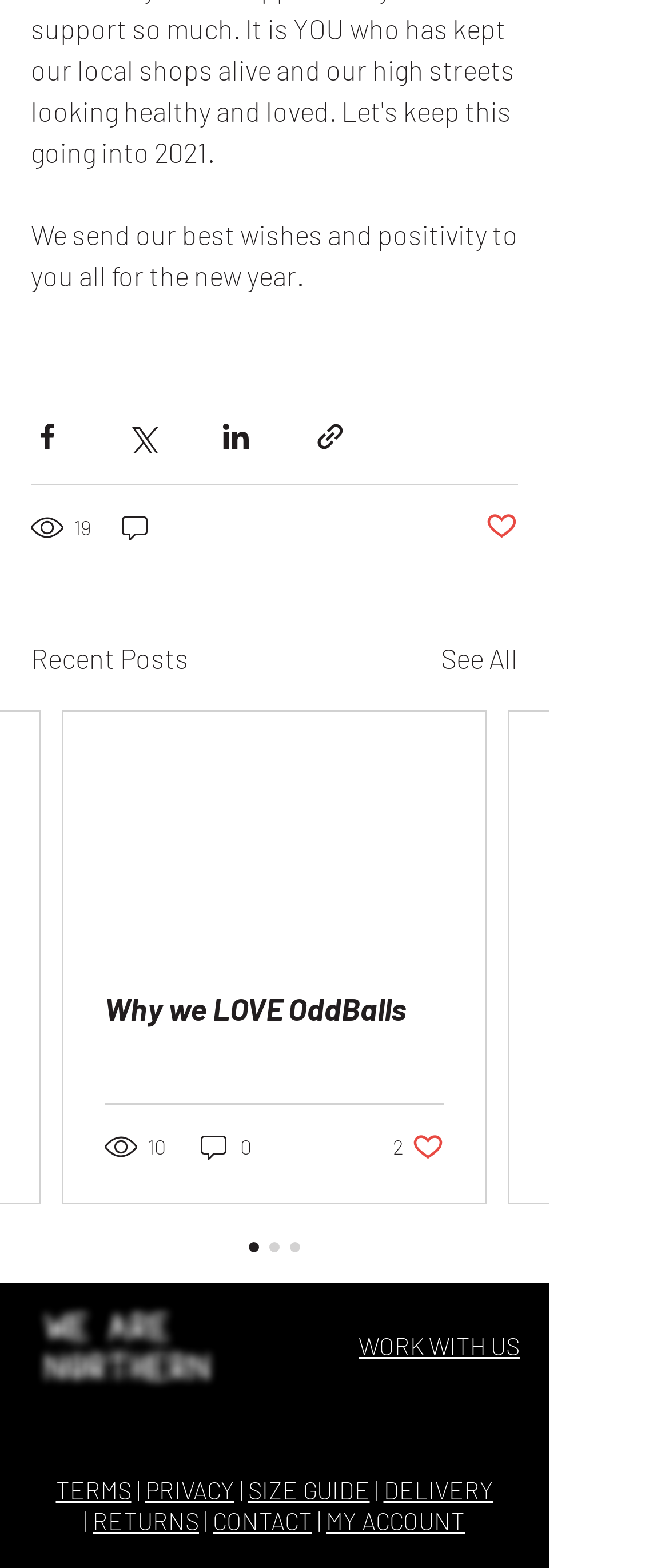Identify the bounding box coordinates of the clickable region required to complete the instruction: "Read the article". The coordinates should be given as four float numbers within the range of 0 and 1, i.e., [left, top, right, bottom].

[0.095, 0.454, 0.726, 0.767]